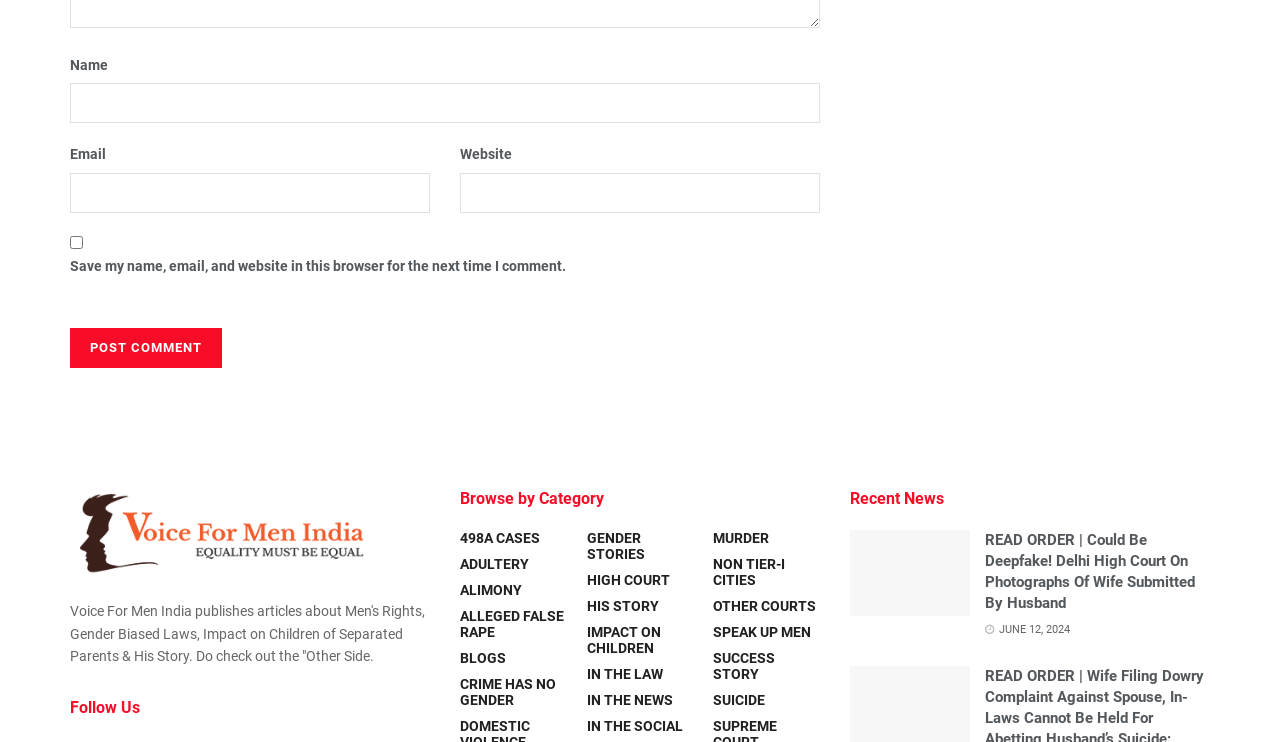Calculate the bounding box coordinates of the UI element given the description: "parent_node: Email aria-describedby="email-notes" name="email"".

[0.055, 0.23, 0.336, 0.284]